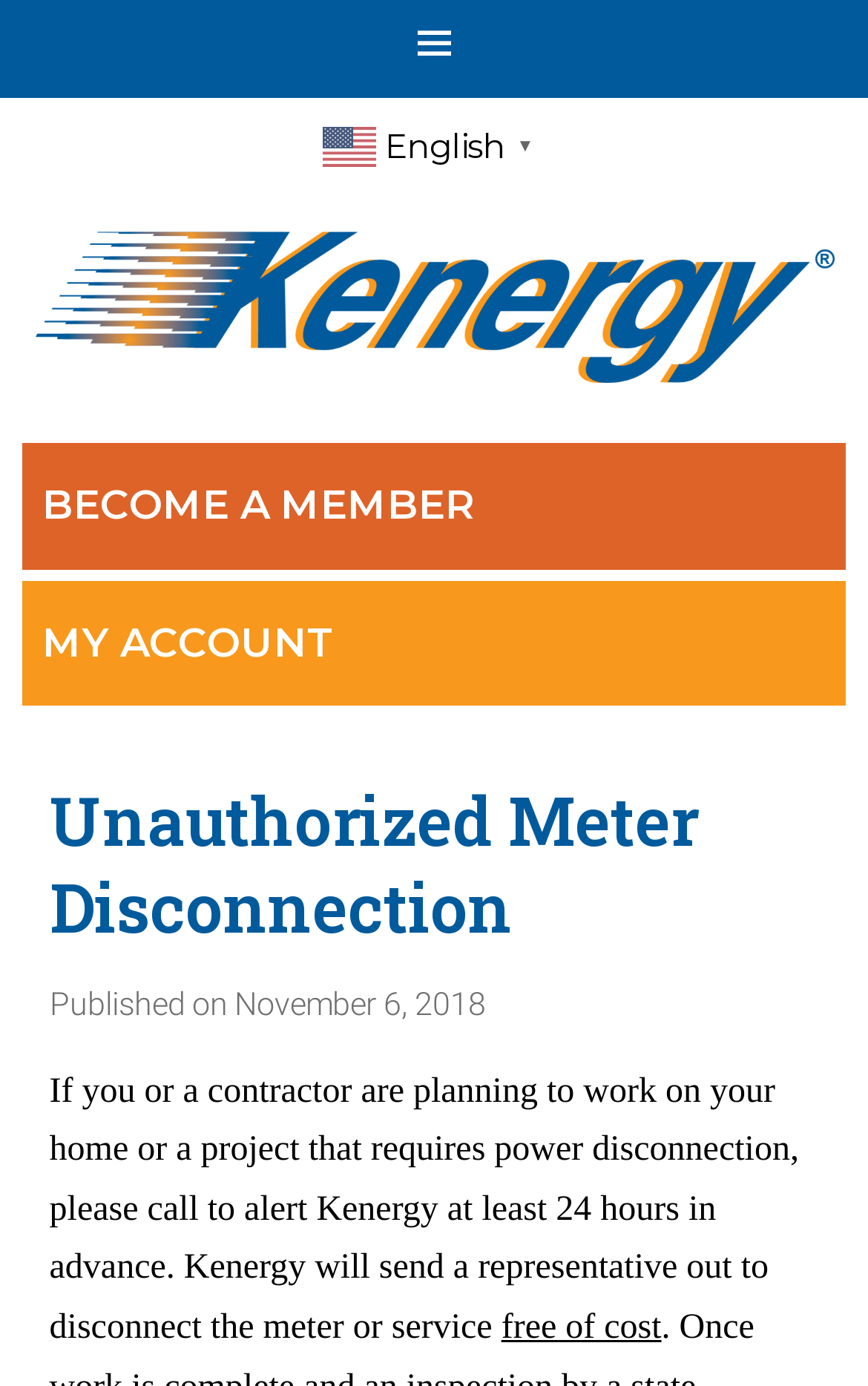Give the bounding box coordinates for the element described as: "English▼".

[0.372, 0.088, 0.628, 0.119]